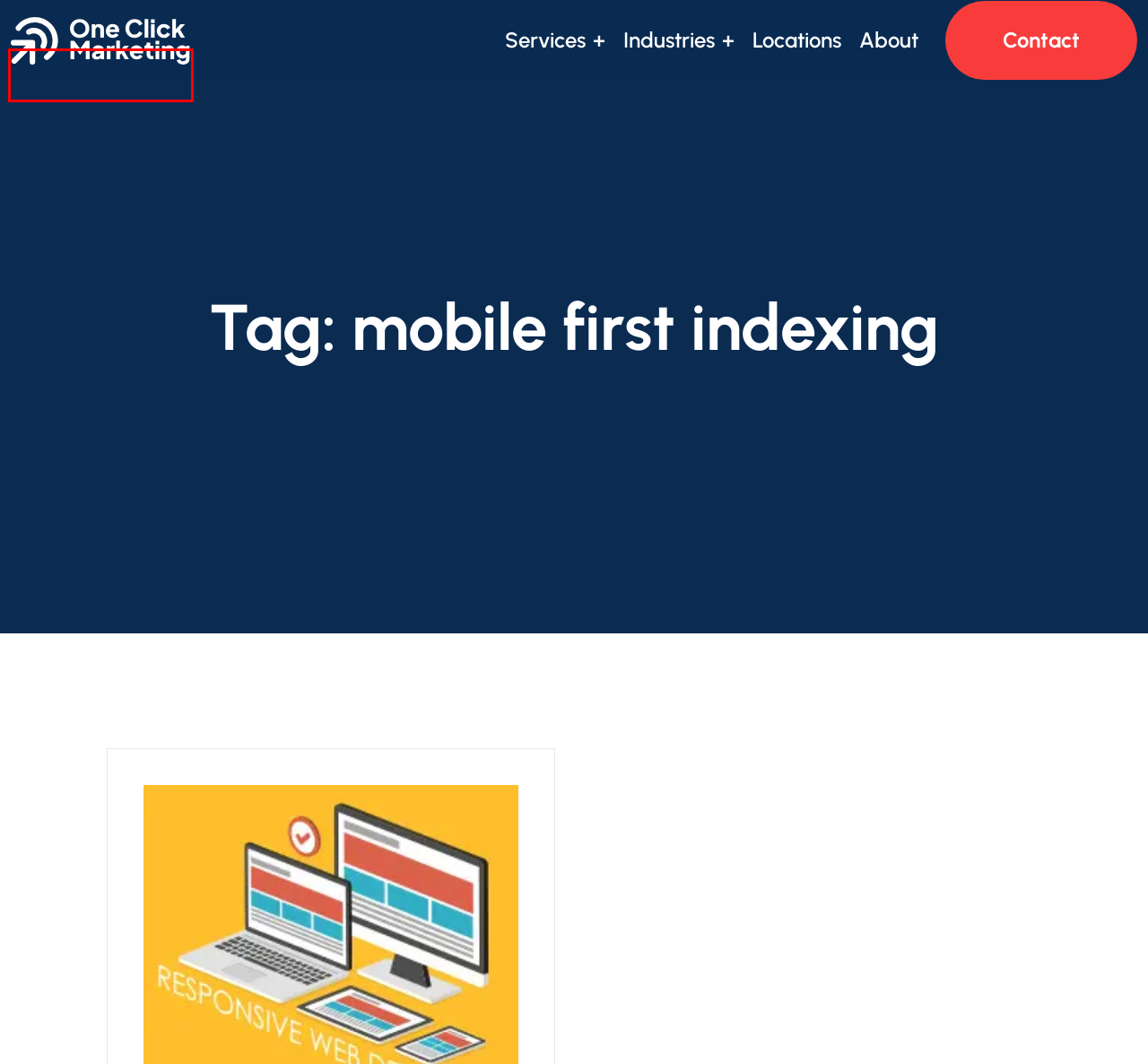Review the screenshot of a webpage that includes a red bounding box. Choose the most suitable webpage description that matches the new webpage after clicking the element within the red bounding box. Here are the candidates:
A. Top Provider of Digital and SEO Marketing Services Near Me
B. Comprehensive Full-Service Digital Marketing Services Near Me
C. Newsletter - #1 SEO & Digital Marketing Agency
D. Get a Quote | One Click Marketing
E. How to Be the First of Mobile-First in 2017 [Infographic]
F. About Us | One Click Marketing
G. Areas We Serve | OneClick Marketing
H. Privacy Policy | One Click Marketing

A